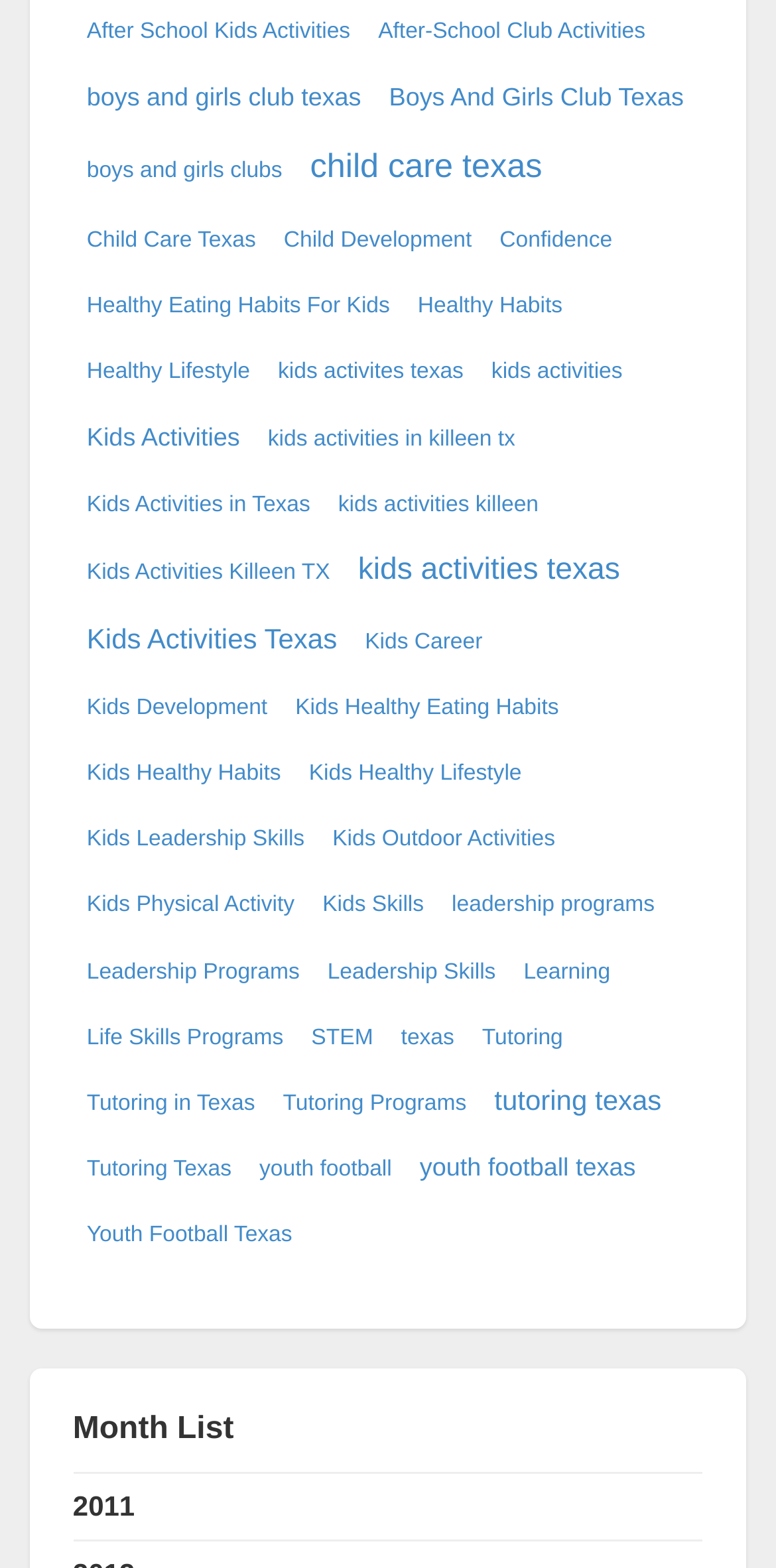How many links are there on this webpage?
From the screenshot, provide a brief answer in one word or phrase.

593